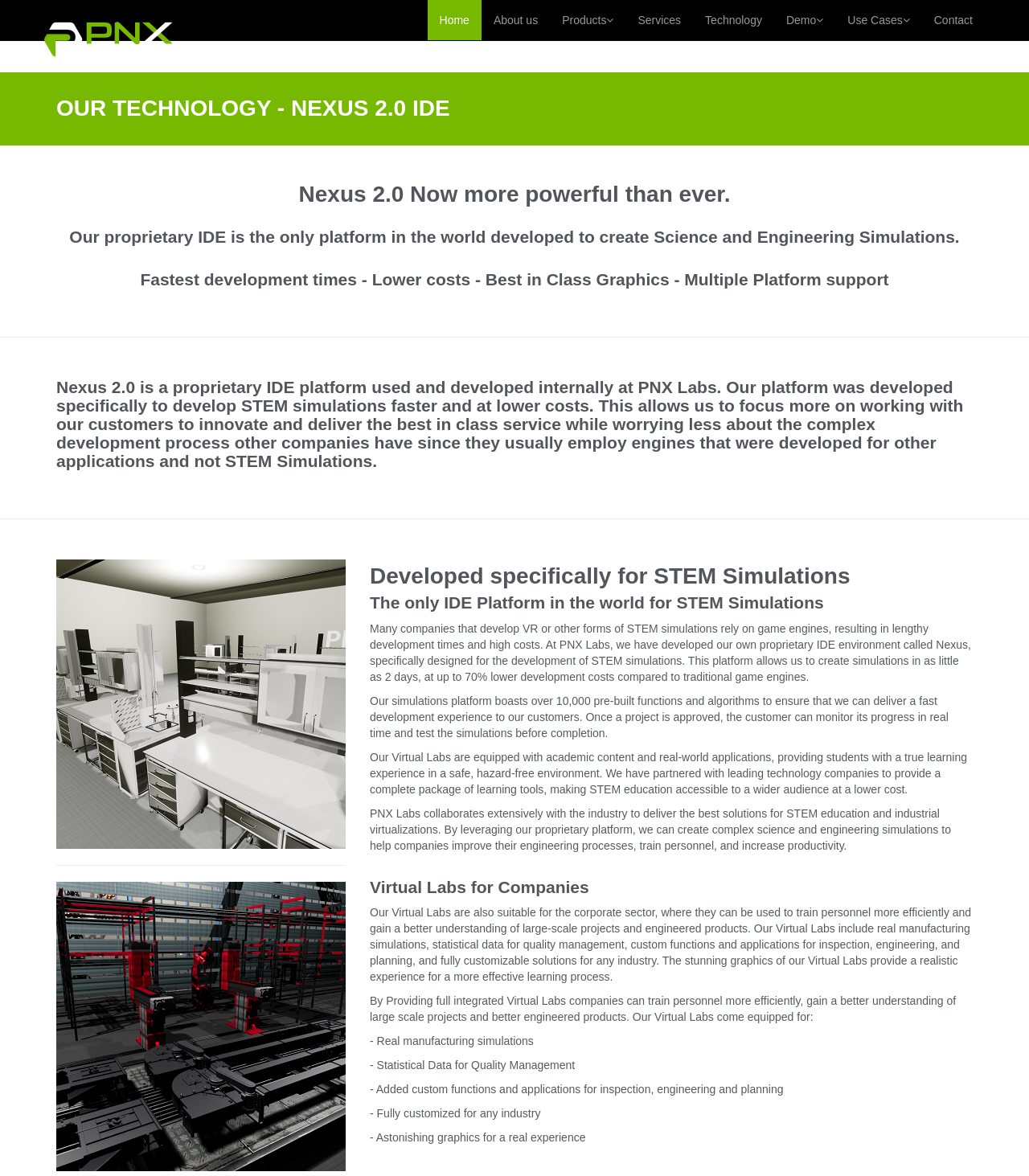What is the feature of Virtual Labs?
Kindly answer the question with as much detail as you can.

One of the features of Virtual Labs is that it includes real manufacturing simulations, as mentioned in the StaticText element 'Our Virtual Labs come equipped for: - Real manufacturing simulations'.